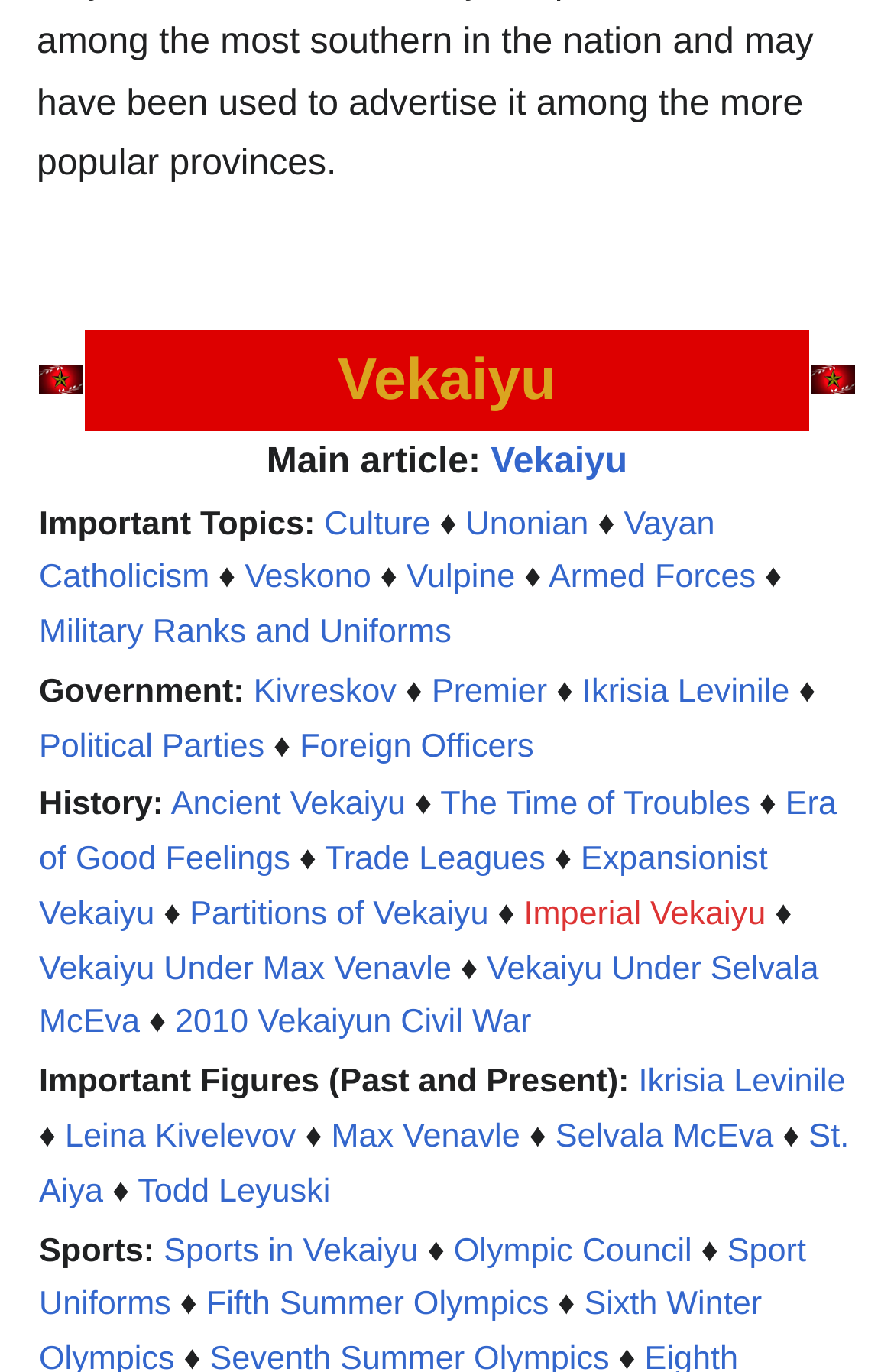Determine the bounding box coordinates for the region that must be clicked to execute the following instruction: "Read about the History of Ancient Vekaiyu".

[0.191, 0.574, 0.454, 0.601]